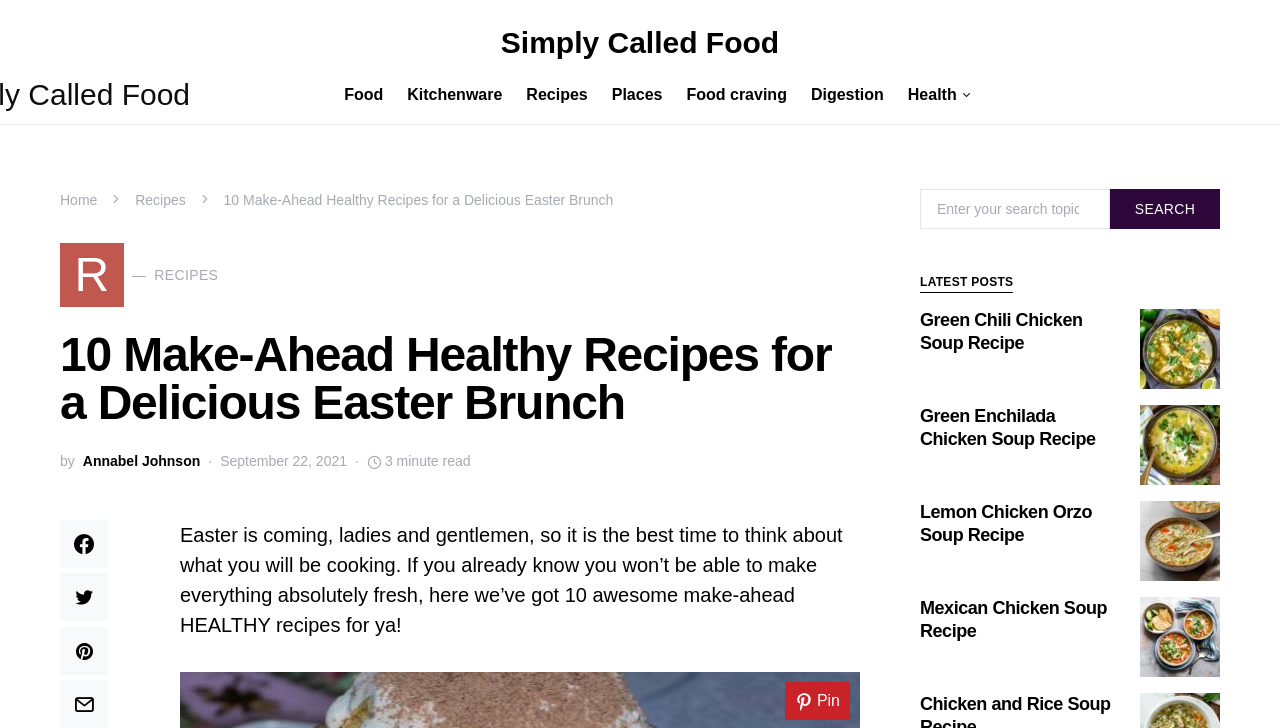Determine the bounding box coordinates of the clickable region to follow the instruction: "Read the '10 Make-Ahead Healthy Recipes for a Delicious Easter Brunch' article".

[0.175, 0.264, 0.479, 0.286]